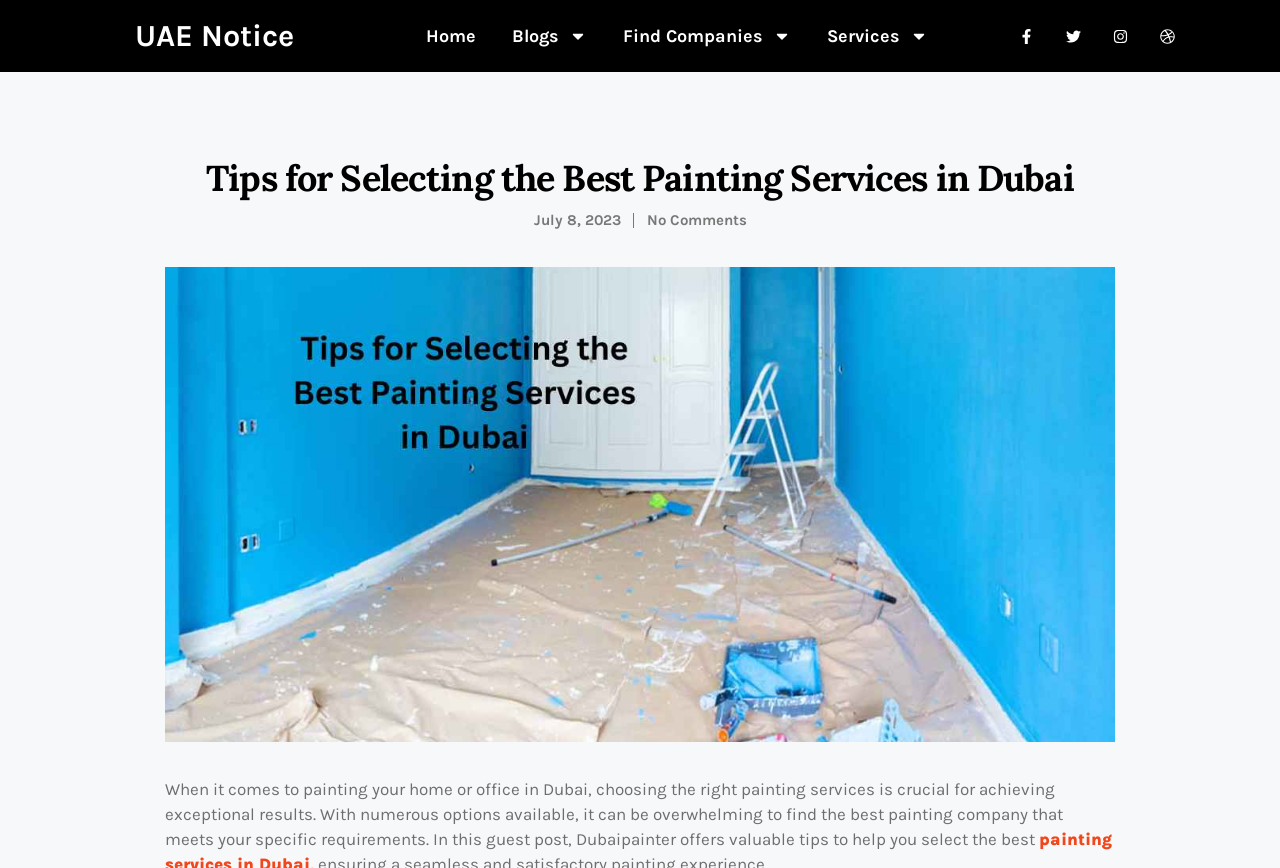Use a single word or phrase to answer the question: 
What is the purpose of the post?

To provide tips